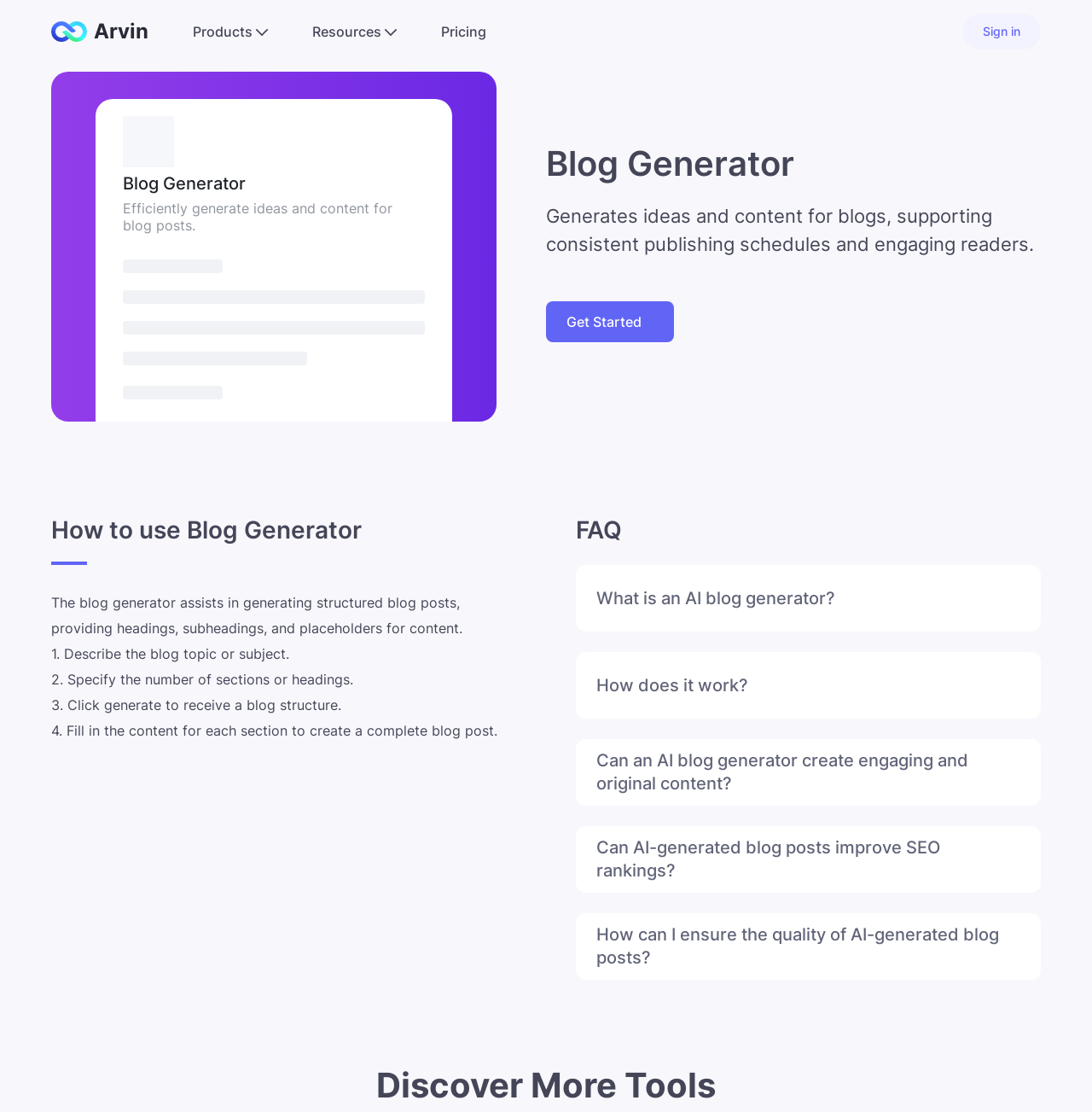Please determine the bounding box coordinates of the element to click in order to execute the following instruction: "Read the 'FAQ' section". The coordinates should be four float numbers between 0 and 1, specified as [left, top, right, bottom].

[0.527, 0.464, 0.953, 0.49]